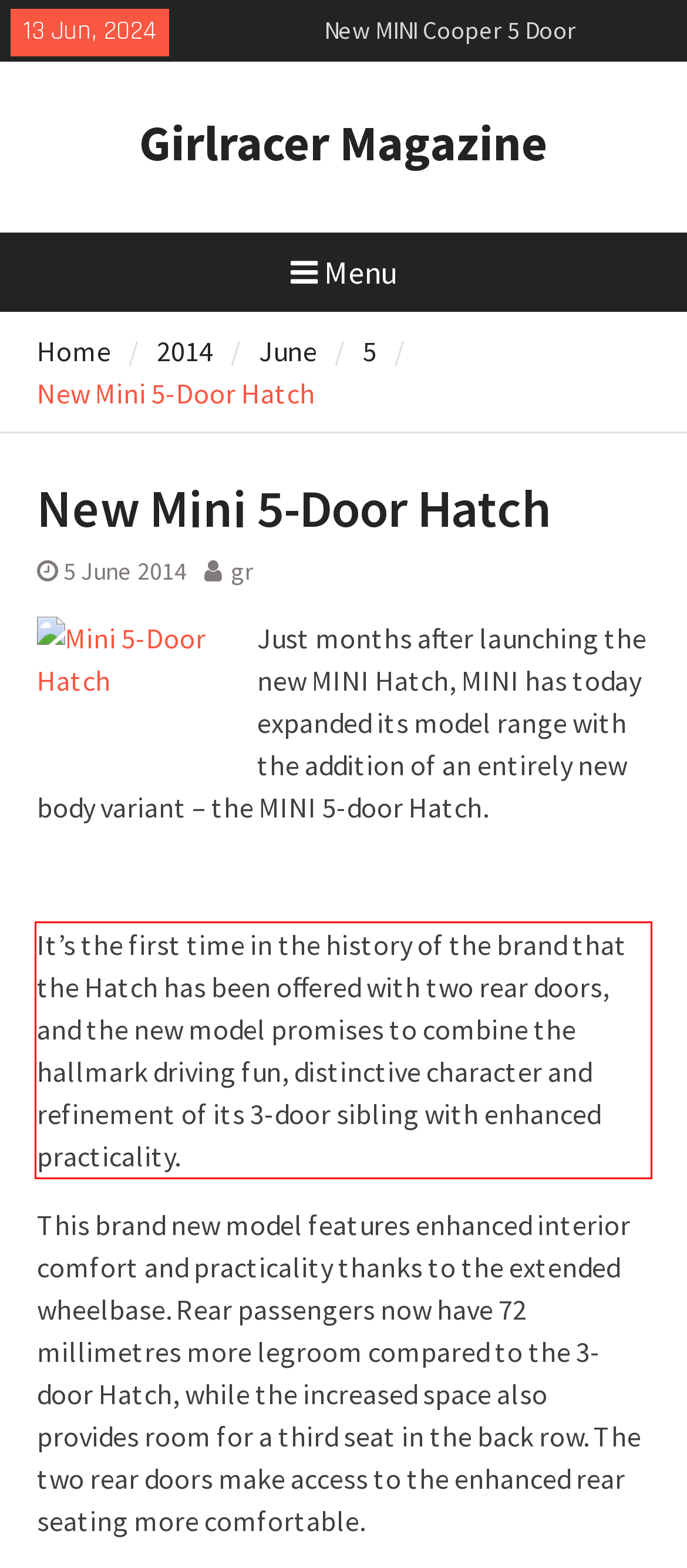Analyze the screenshot of a webpage where a red rectangle is bounding a UI element. Extract and generate the text content within this red bounding box.

It’s the first time in the history of the brand that the Hatch has been offered with two rear doors, and the new model promises to combine the hallmark driving fun, distinctive character and refinement of its 3-door sibling with enhanced practicality.